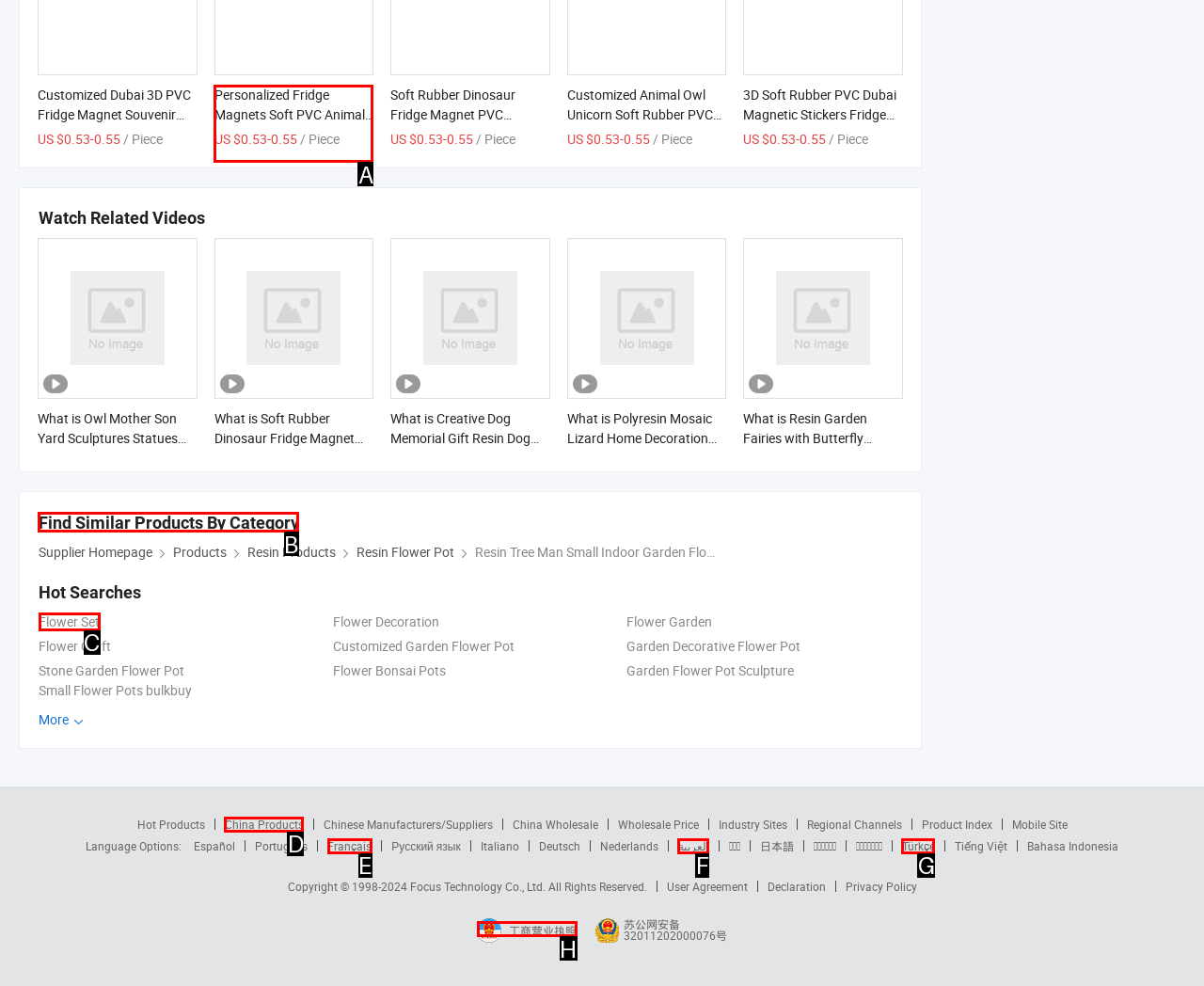Identify the correct HTML element to click for the task: Search for similar products by category. Provide the letter of your choice.

B